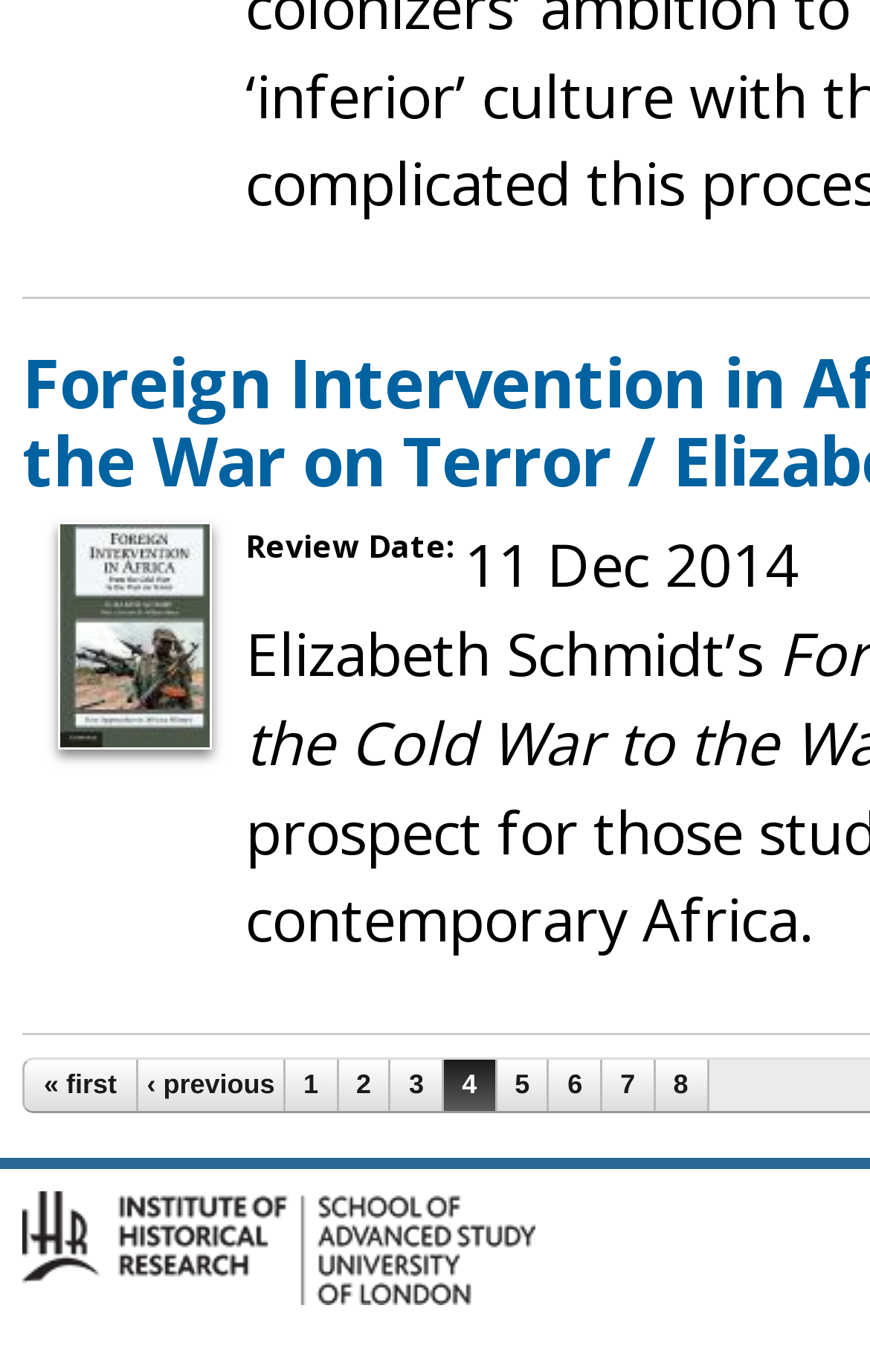Find the bounding box coordinates of the element to click in order to complete this instruction: "go to page 1". The bounding box coordinates must be four float numbers between 0 and 1, denoted as [left, top, right, bottom].

[0.328, 0.773, 0.386, 0.809]